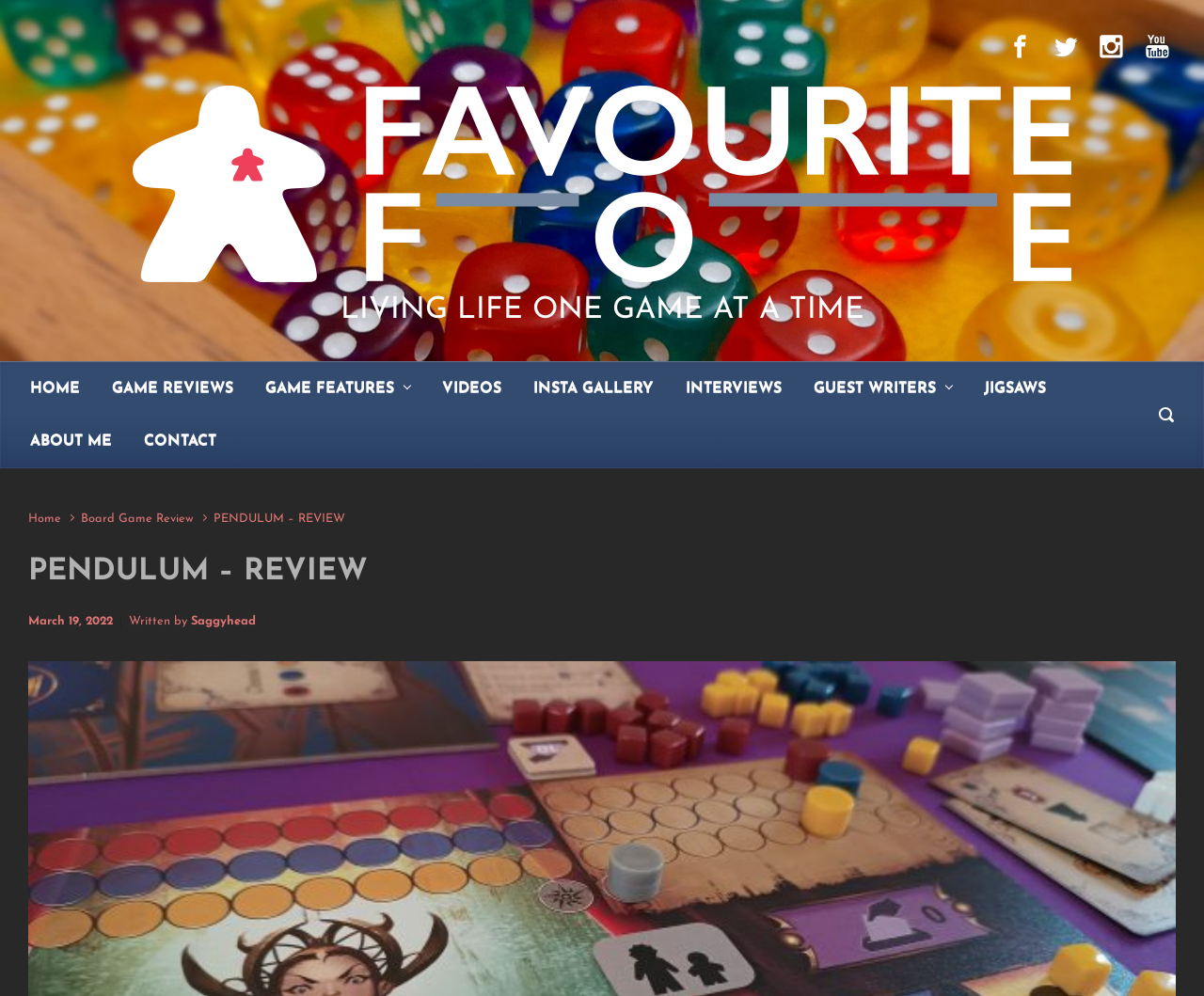Predict the bounding box of the UI element based on the description: "CONTACT". The coordinates should be four float numbers between 0 and 1, formatted as [left, top, right, bottom].

[0.113, 0.416, 0.186, 0.469]